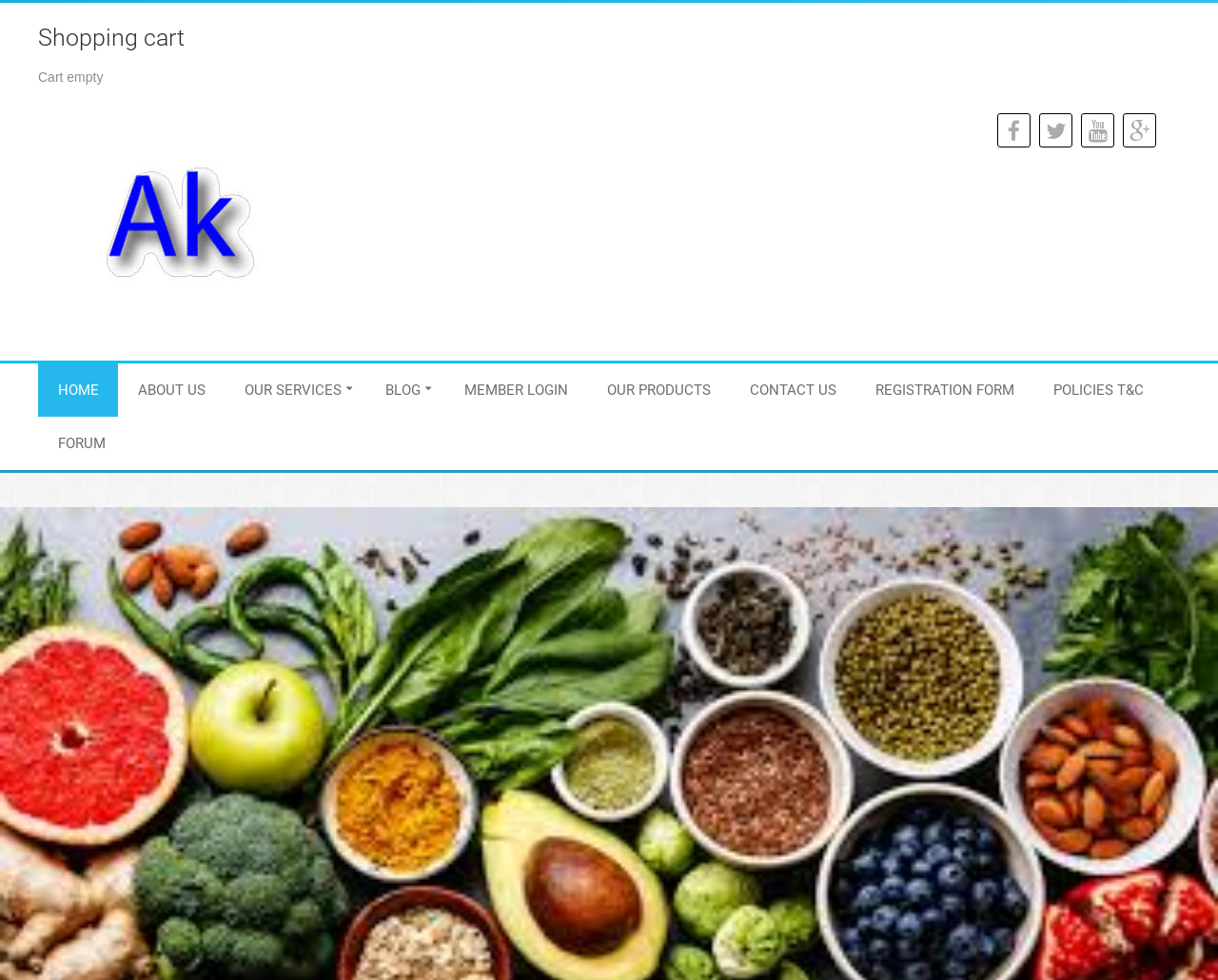Determine the bounding box coordinates of the element that should be clicked to execute the following command: "Login as a member".

[0.366, 0.371, 0.482, 0.425]